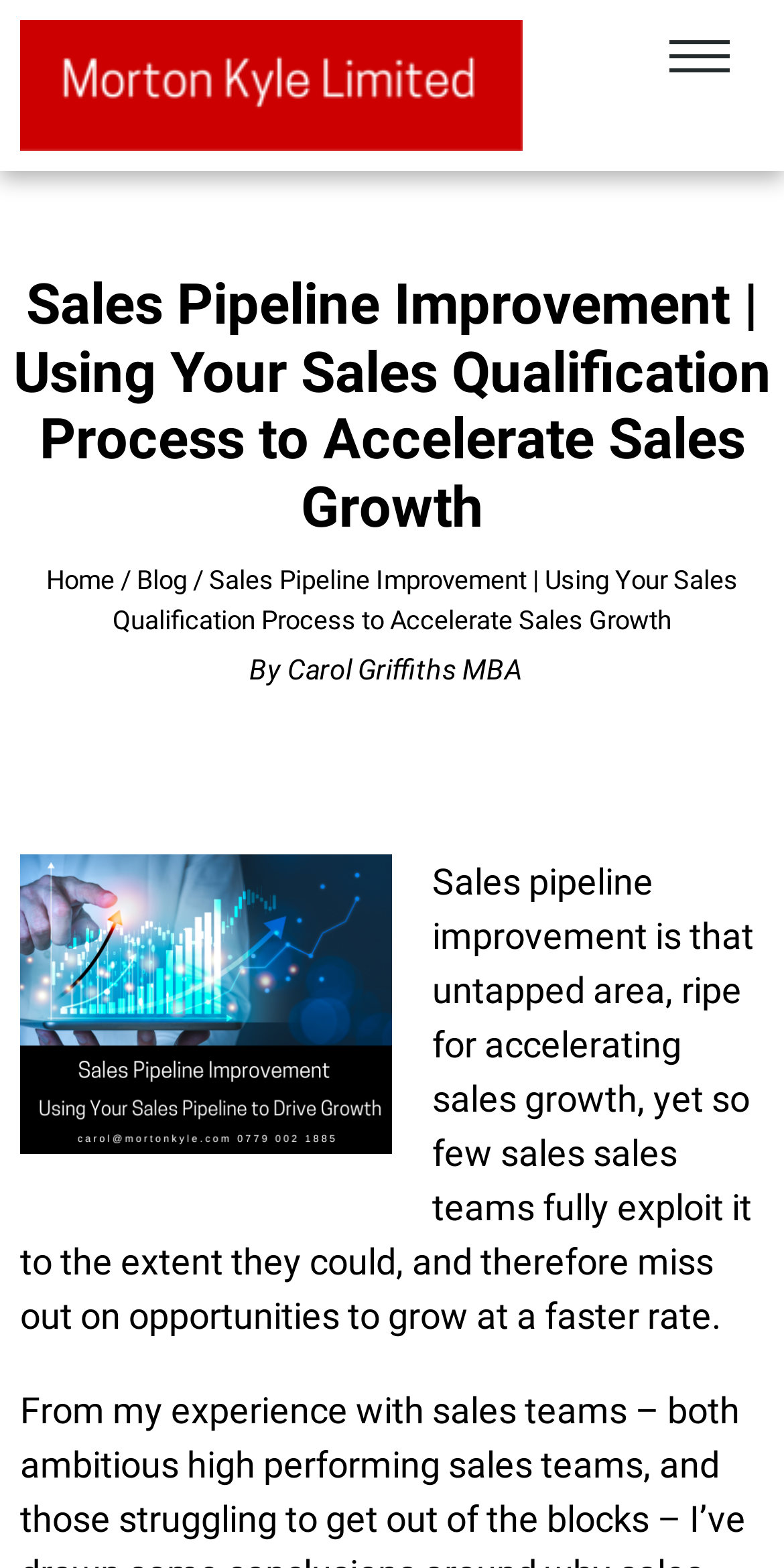Give a one-word or short-phrase answer to the following question: 
What is the purpose of the sales pipeline improvement?

Accelerating sales growth